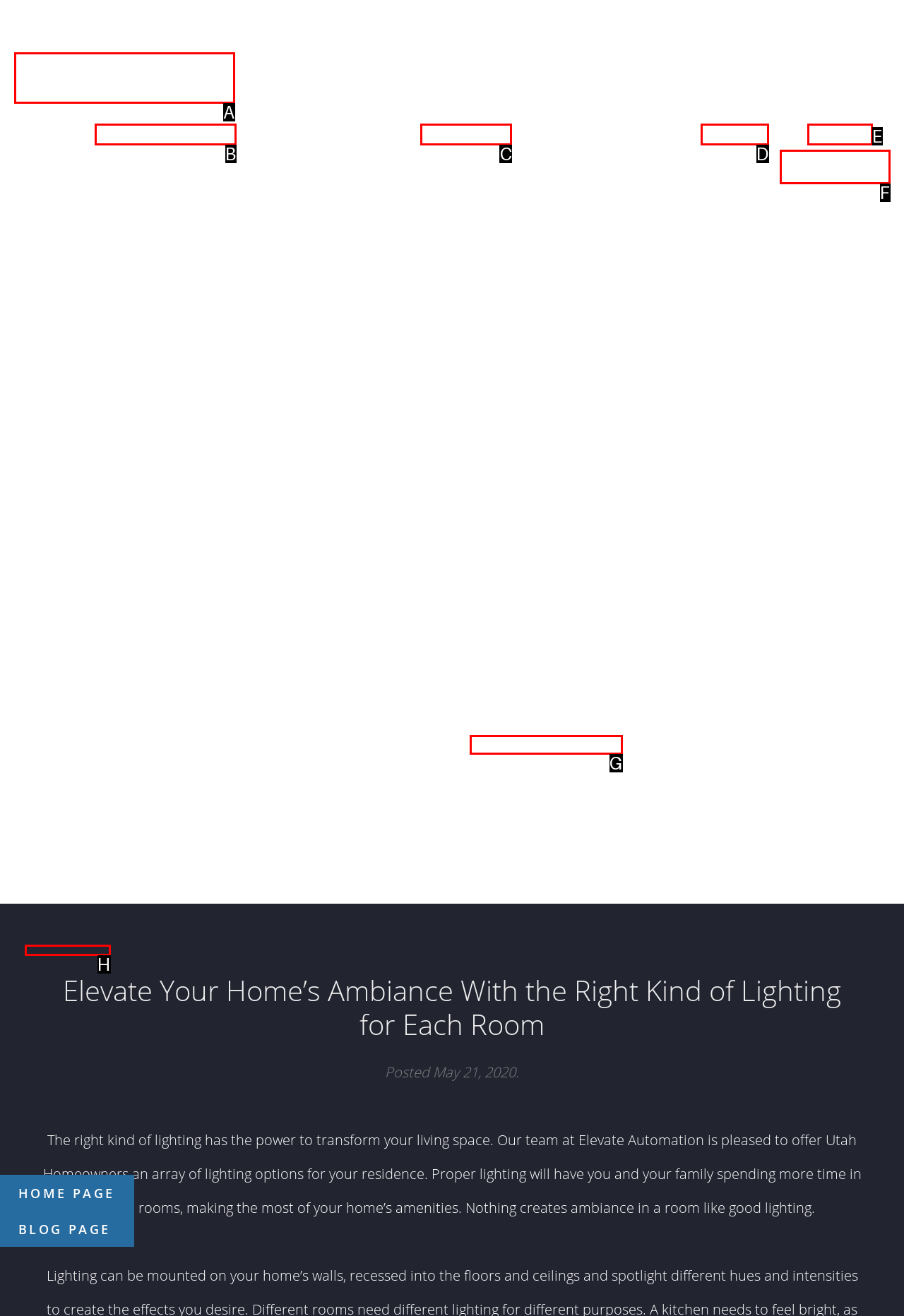Tell me which letter I should select to achieve the following goal: Contact us
Answer with the corresponding letter from the provided options directly.

E